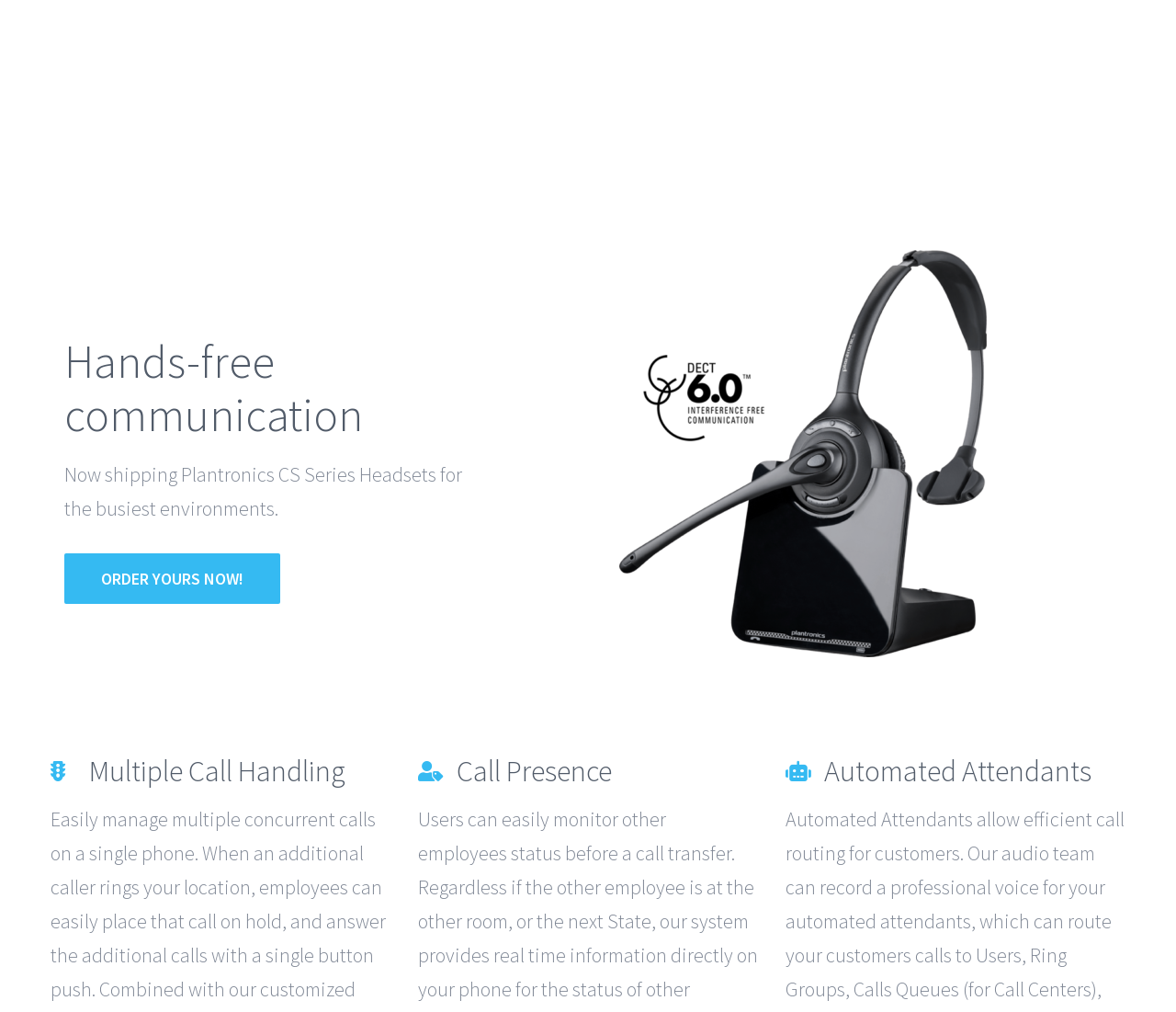Specify the bounding box coordinates (top-left x, top-left y, bottom-right x, bottom-right y) of the UI element in the screenshot that matches this description: aria-label="cs510plantronics"

[0.527, 0.244, 0.839, 0.27]